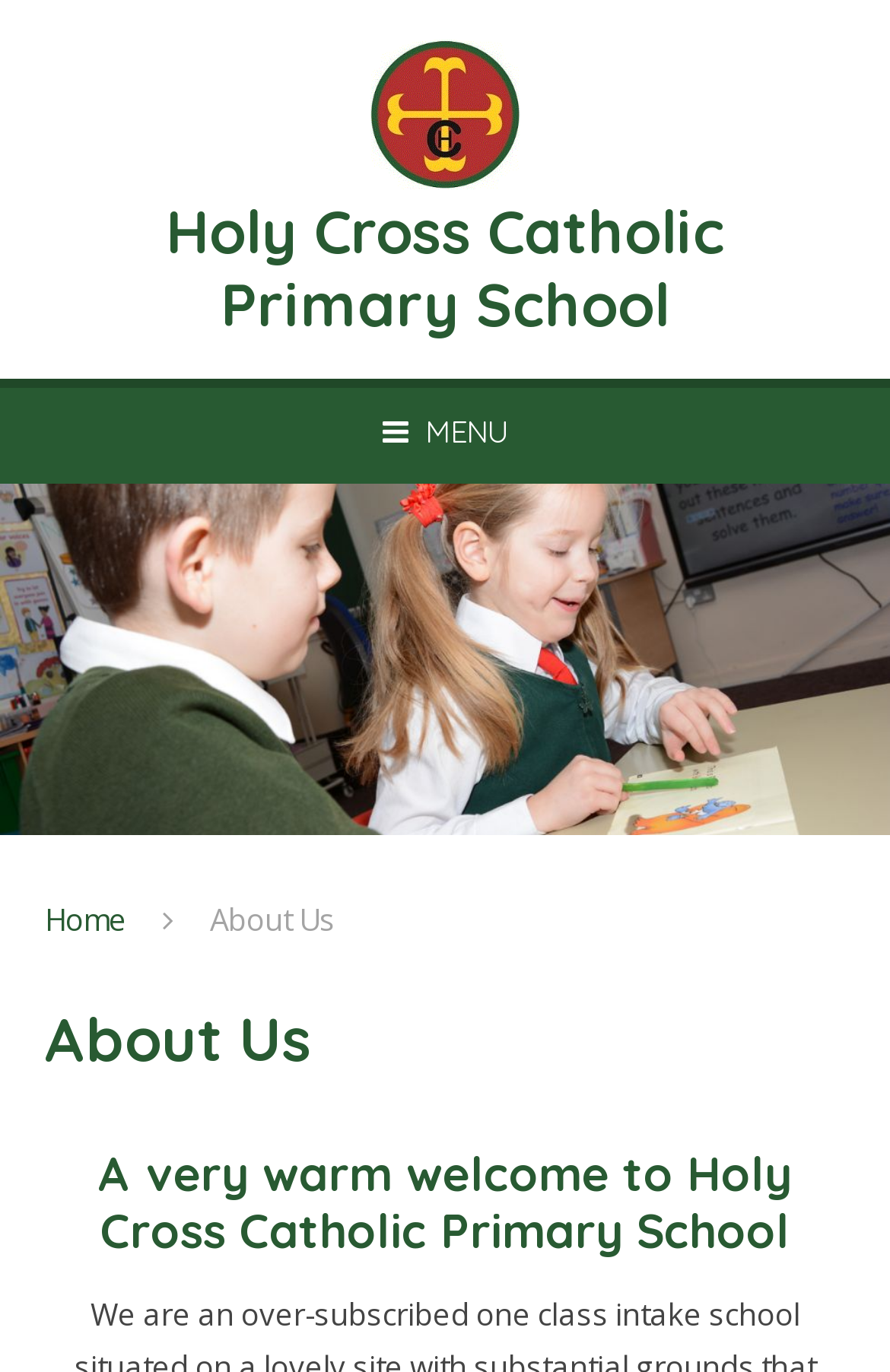Determine the bounding box coordinates for the UI element with the following description: "Holy Cross Catholic Primary School". The coordinates should be four float numbers between 0 and 1, represented as [left, top, right, bottom].

[0.05, 0.027, 0.95, 0.249]